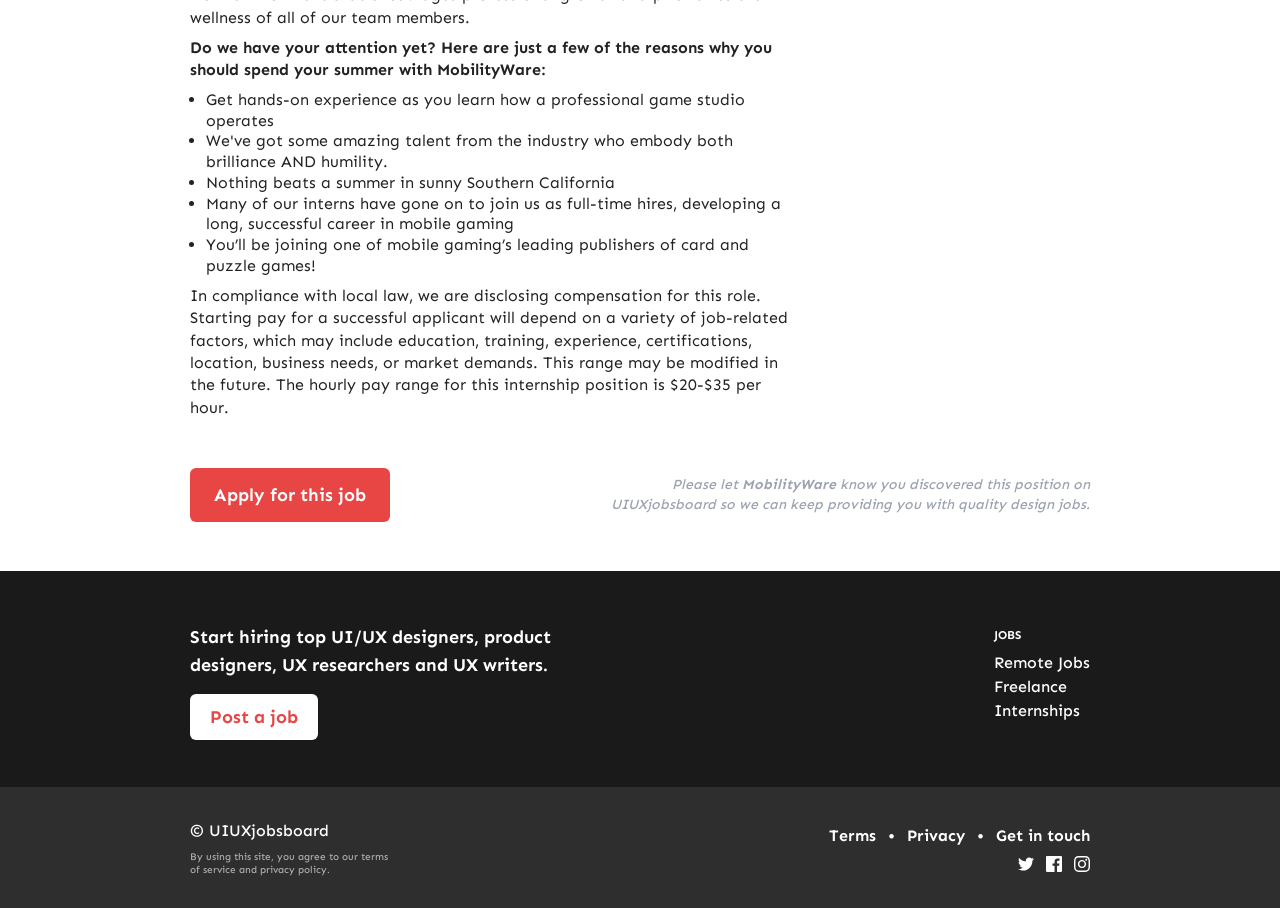Could you provide the bounding box coordinates for the portion of the screen to click to complete this instruction: "Apply for this job"?

[0.148, 0.516, 0.305, 0.575]